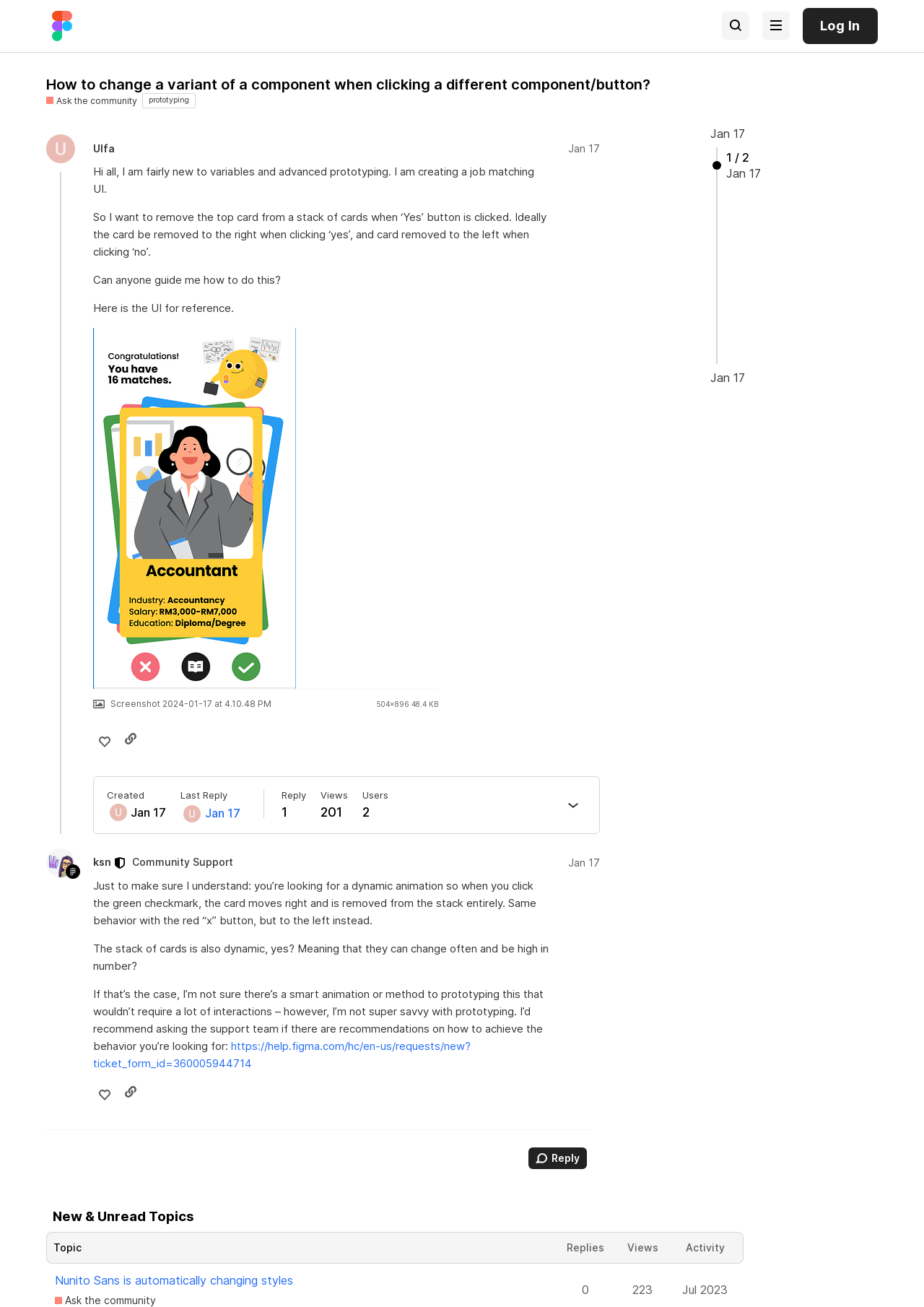Determine the bounding box coordinates of the clickable element to complete this instruction: "Search for something in the forum". Provide the coordinates in the format of four float numbers between 0 and 1, [left, top, right, bottom].

[0.781, 0.009, 0.811, 0.03]